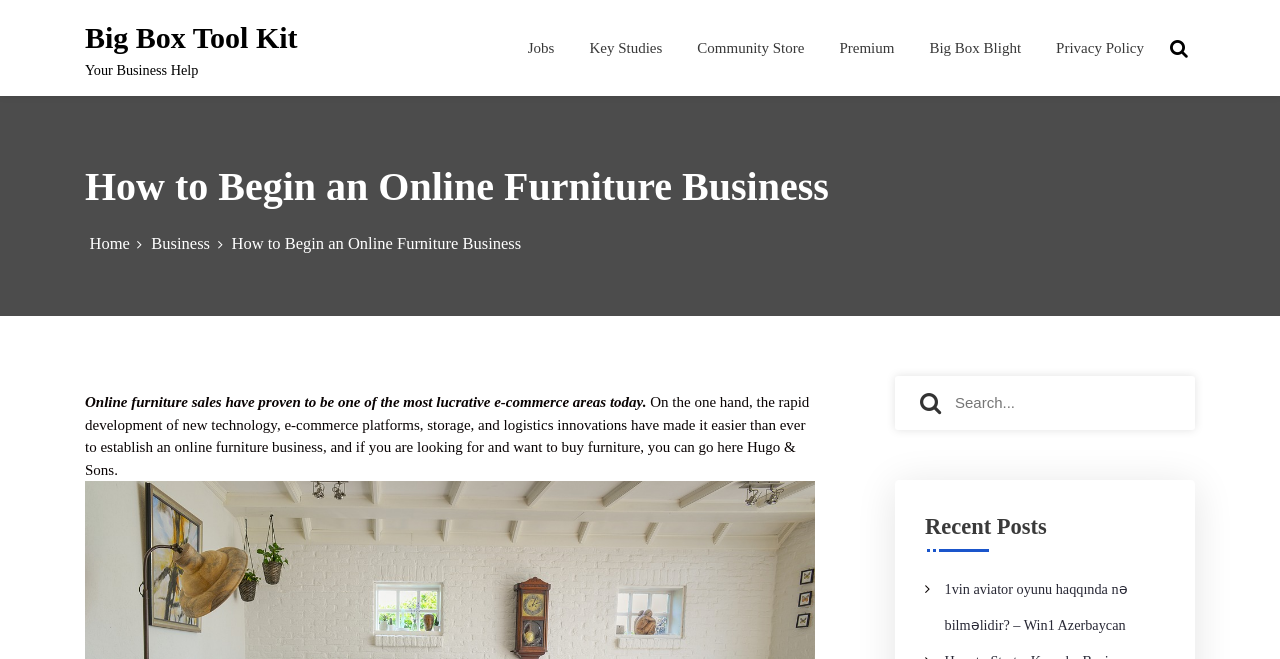Please respond to the question using a single word or phrase:
What is the topic of the recent post?

1vin aviator oyunu haqqında nə bilməlidir?